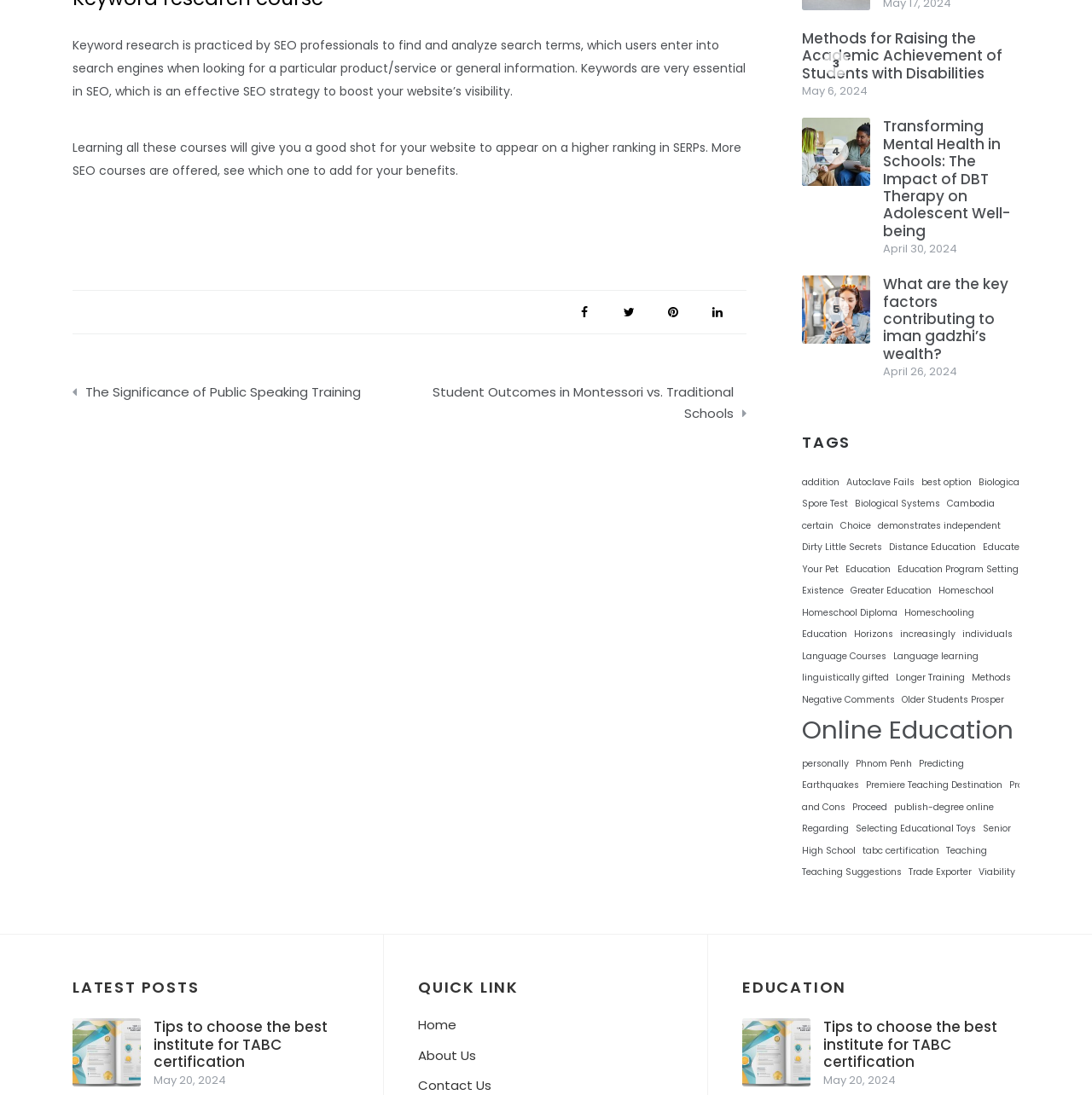Determine the bounding box for the described UI element: "Longer Training".

[0.82, 0.613, 0.884, 0.625]